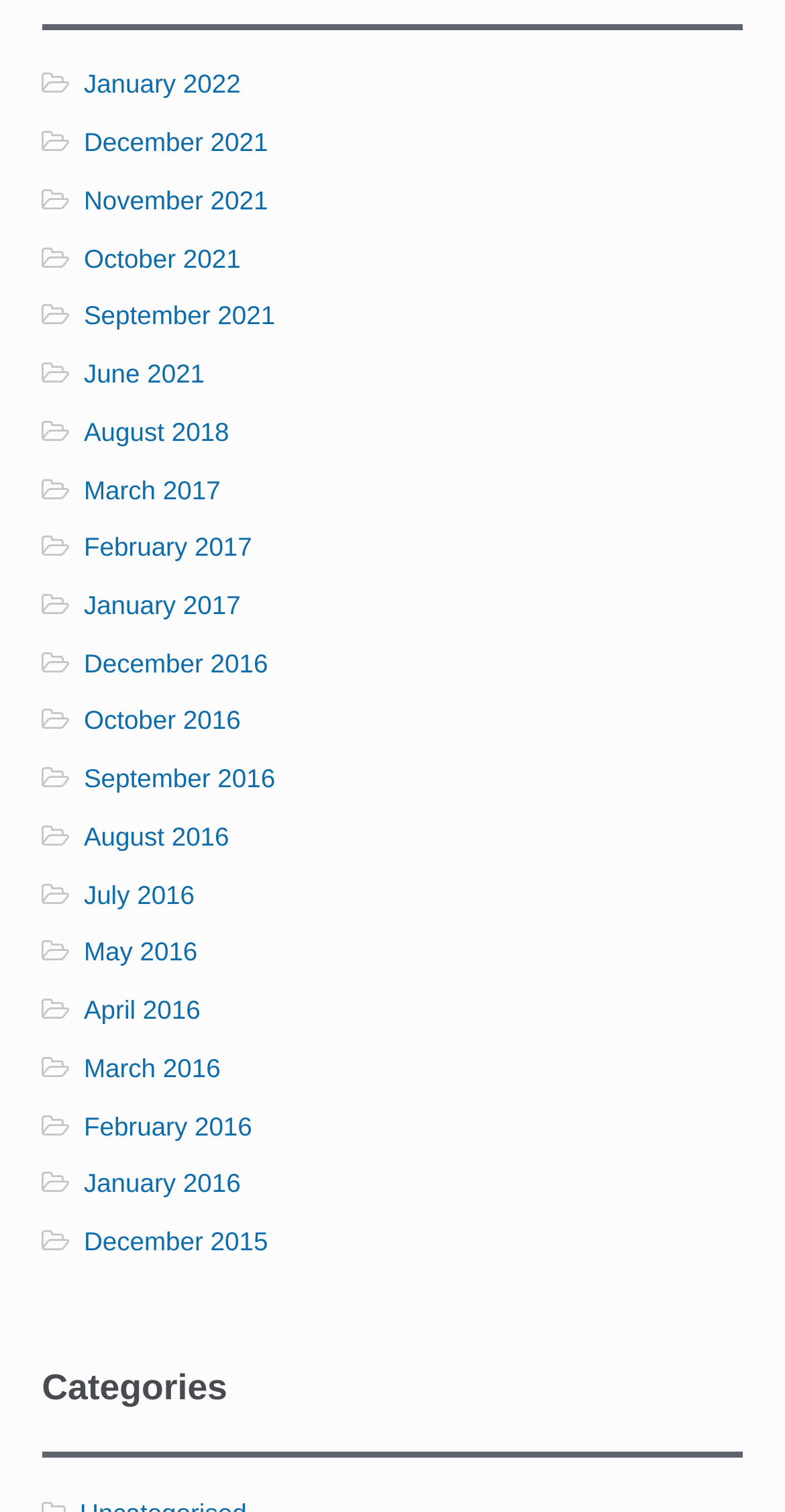Using the element description provided, determine the bounding box coordinates in the format (top-left x, top-left y, bottom-right x, bottom-right y). Ensure that all values are floating point numbers between 0 and 1. Element description: February 2017

[0.107, 0.352, 0.321, 0.372]